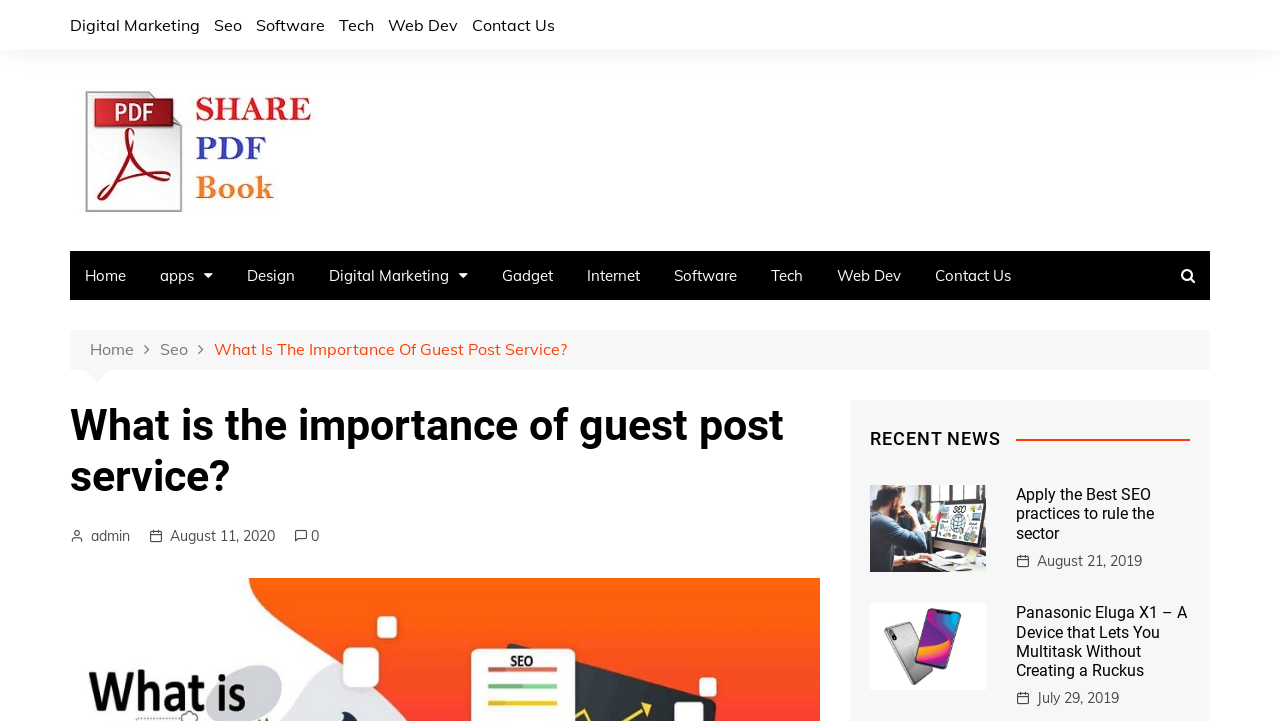What is the purpose of the 'Breadcrumbs' navigation?
Give a single word or phrase answer based on the content of the image.

Show page hierarchy